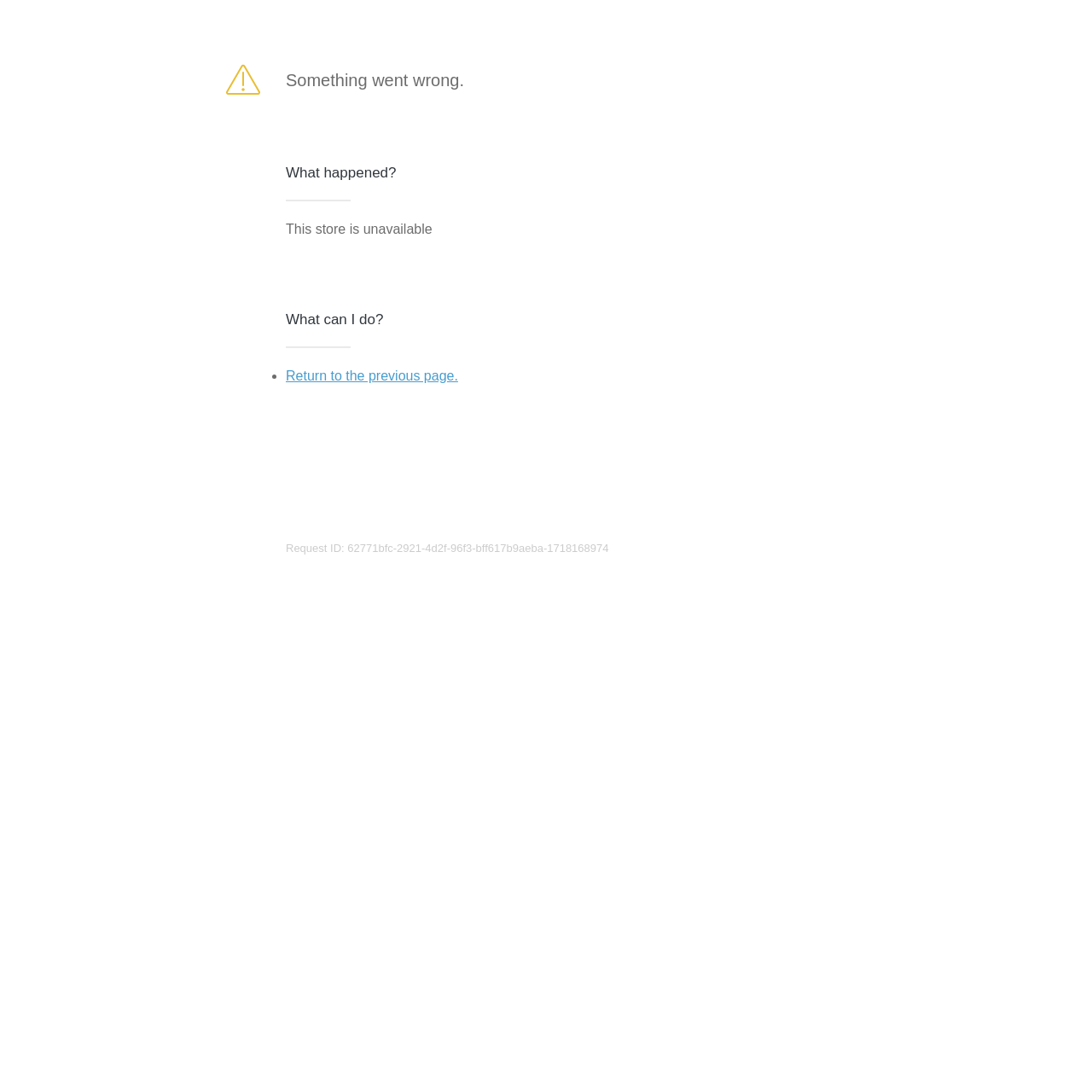Give an extensive and precise description of the webpage.

The webpage appears to be an error page, indicating that a store is unavailable. At the top left of the page, there is a small image. To the right of the image, a brief error message "Something went wrong." is displayed. Below this message, a heading "What happened?" is centered on the page, followed by a paragraph of text "This store is unavailable". 

Further down, another heading "What can I do?" is centered, followed by a bullet point list. The list contains a single item, which is a link "Return to the previous page." to the right of a bullet point marker. At the bottom of the page, a static text "Request ID: 62771bfc-2921-4d2f-96f3-bff617b9aeba-1718168974" is displayed, likely providing a unique identifier for the error.